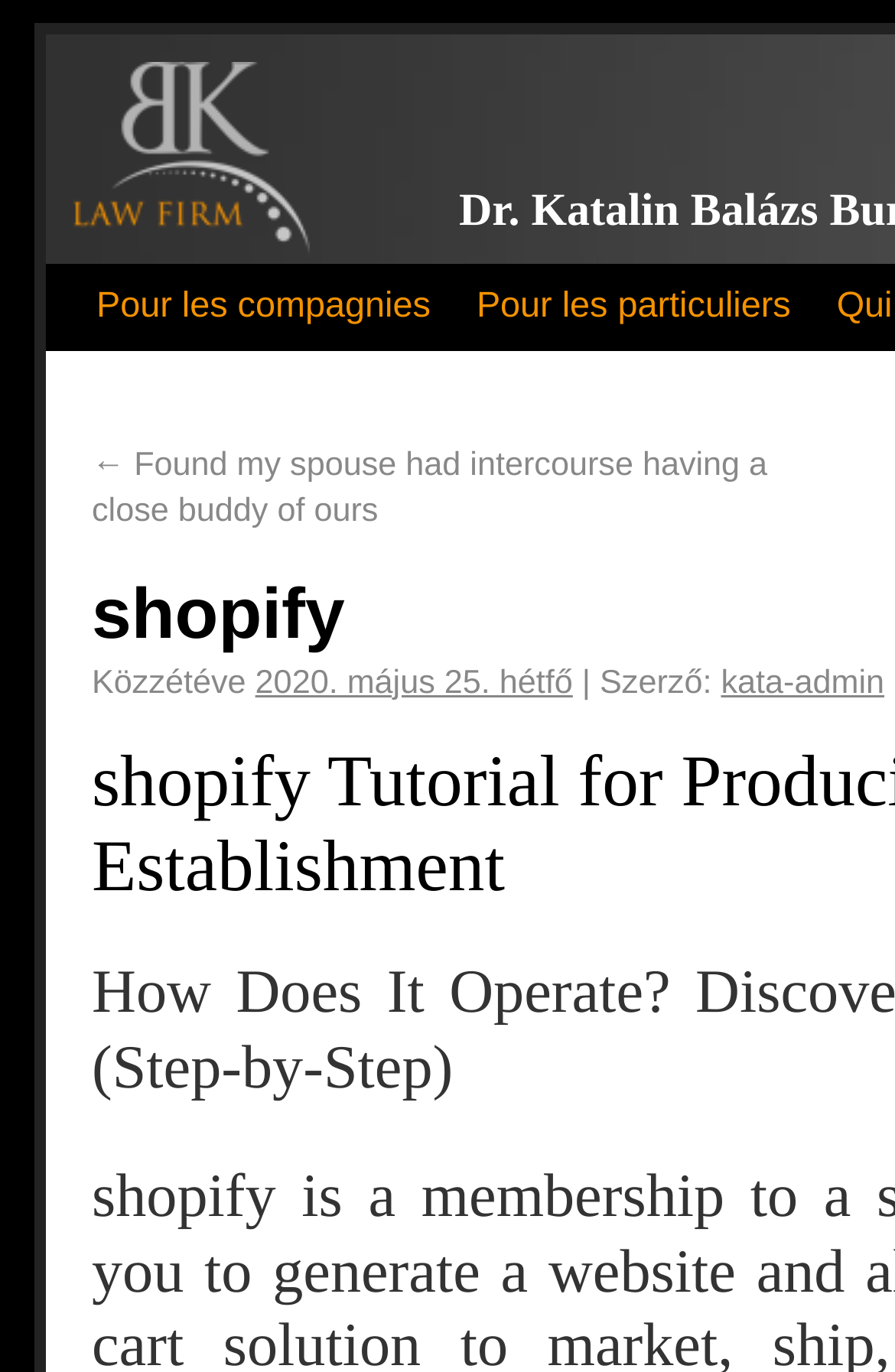Using the information in the image, could you please answer the following question in detail:
What is the purpose of this webpage?

Based on the webpage's content, it appears to be a tutorial on how to use Shopify to create an online establishment. The webpage provides step-by-step instructions on how to utilize Shopify's software solution.